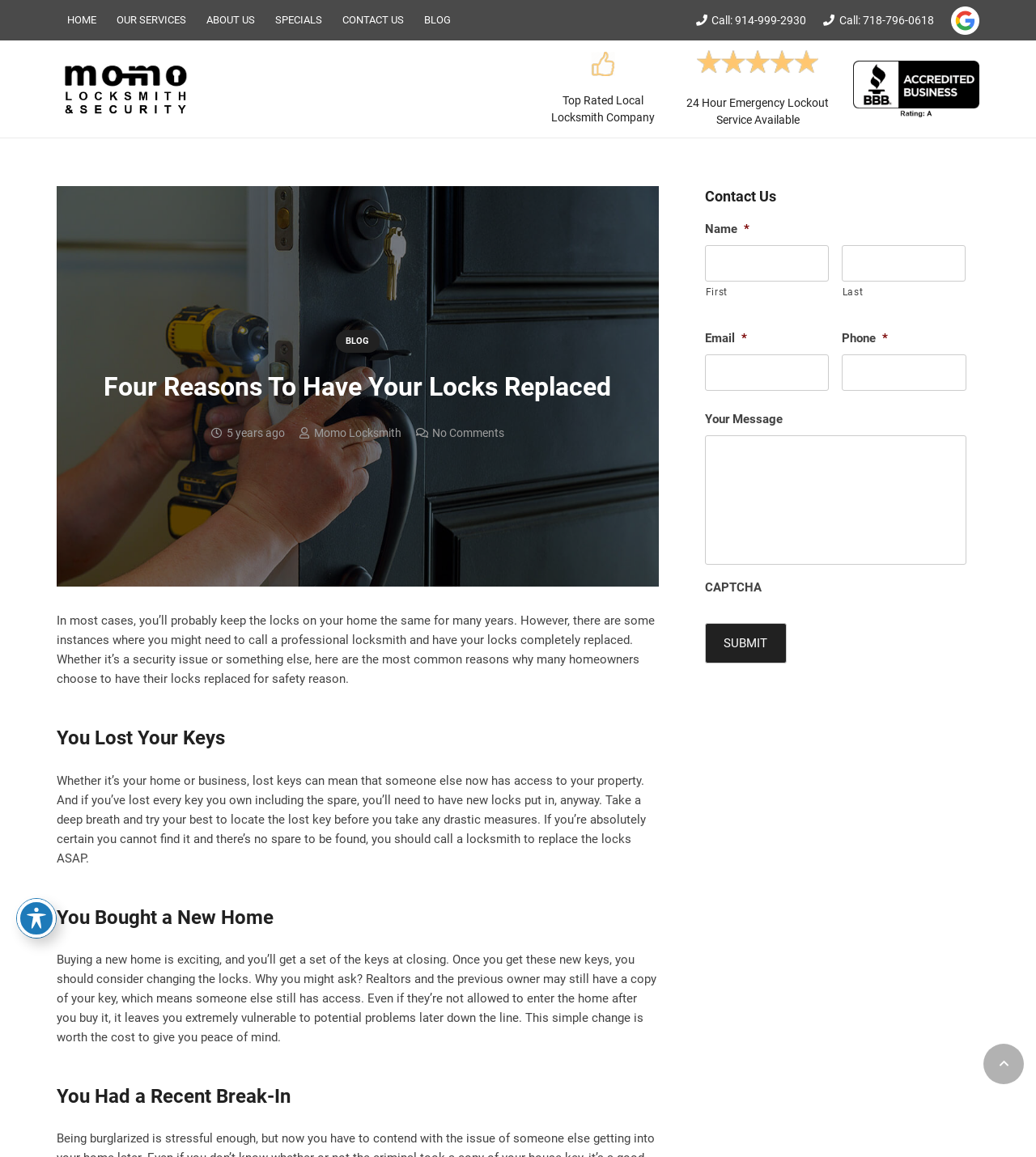Analyze the image and give a detailed response to the question:
What is the phone number to call for emergency lockout service?

I found the phone numbers by looking at the top-right corner of the webpage, where there are two phone numbers listed with a phone icon. These numbers are likely for emergency lockout service, as they are prominently displayed and have a sense of urgency.